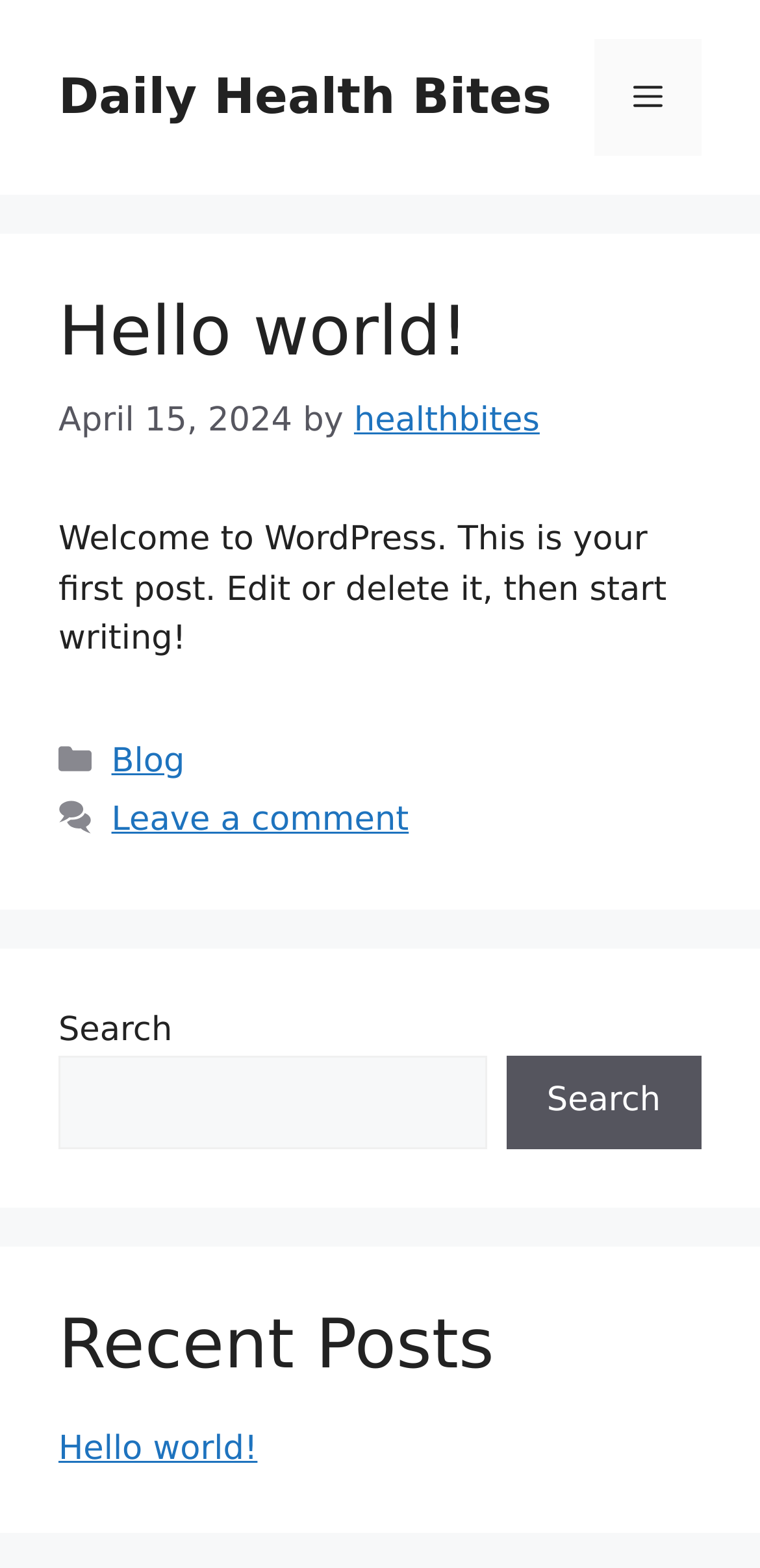How many links are there in the first article?
Using the image as a reference, give an elaborate response to the question.

In the first article, there are three links: one is the title link 'Hello world!', another is the author link 'healthbites', and the last one is the 'Leave a comment' link.